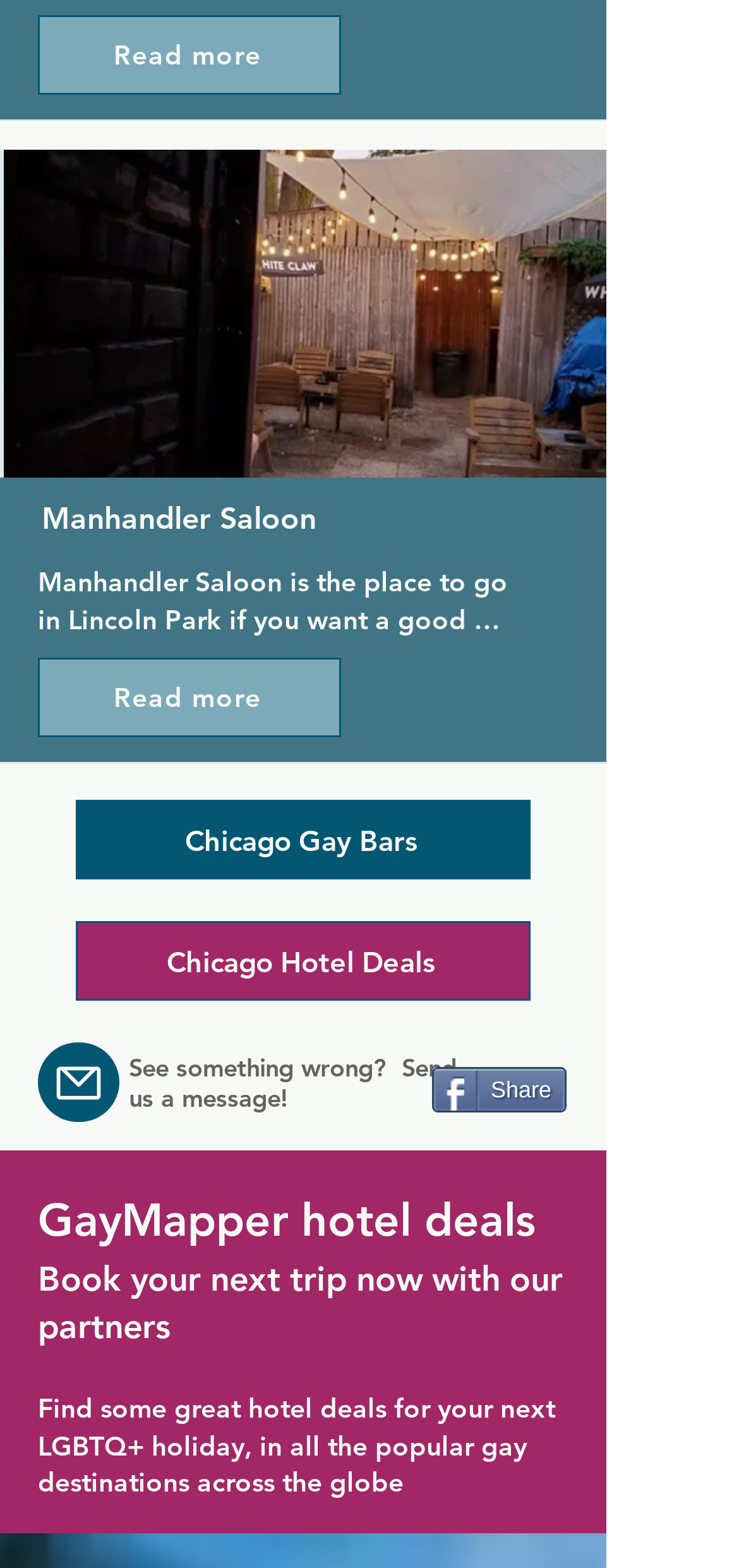Please determine the bounding box coordinates of the section I need to click to accomplish this instruction: "View the image of Manhandler Saloon".

[0.005, 0.095, 0.826, 0.311]